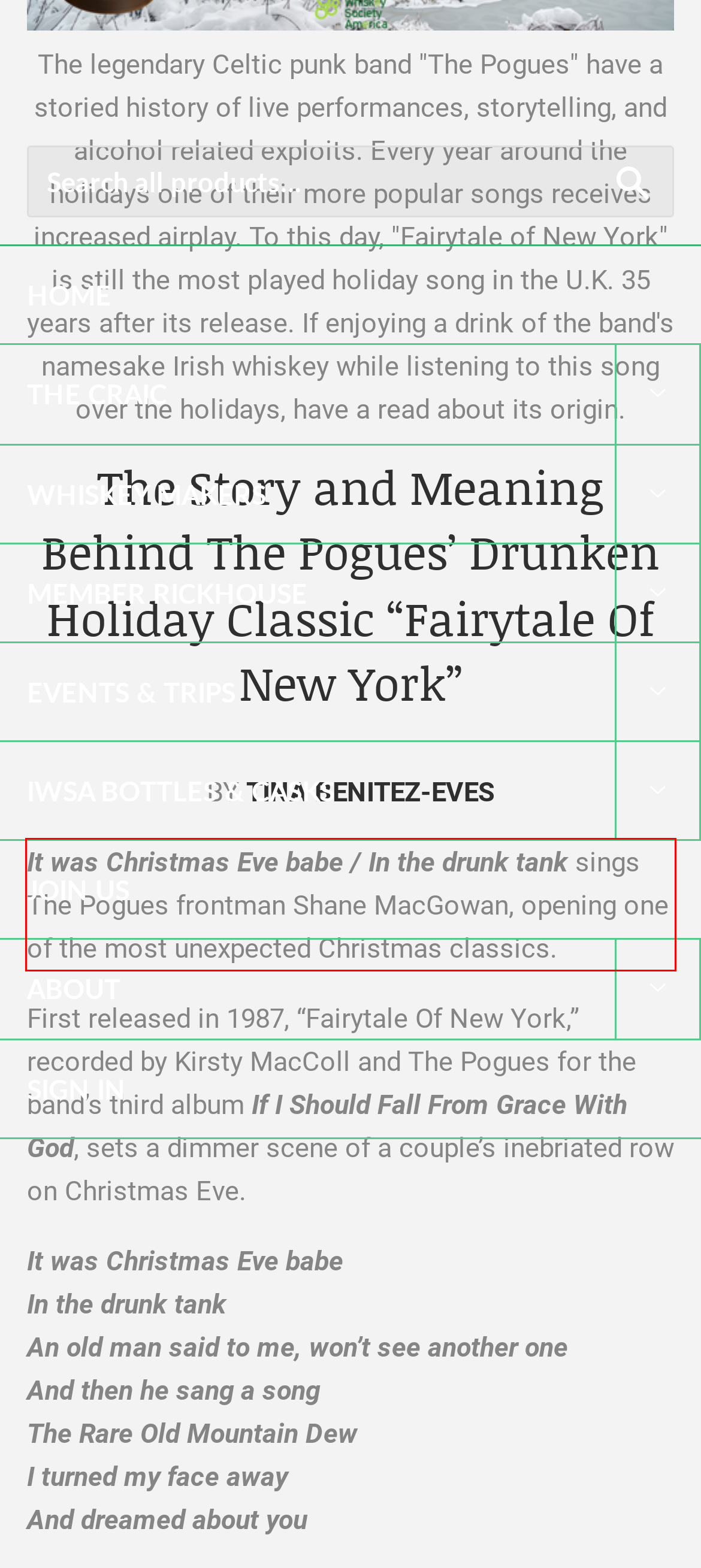Review the webpage screenshot provided, and perform OCR to extract the text from the red bounding box.

It was Christmas Eve babe / In the drunk tank sings The Pogues frontman Shane MacGowan, opening one of the most unexpected Christmas classics.